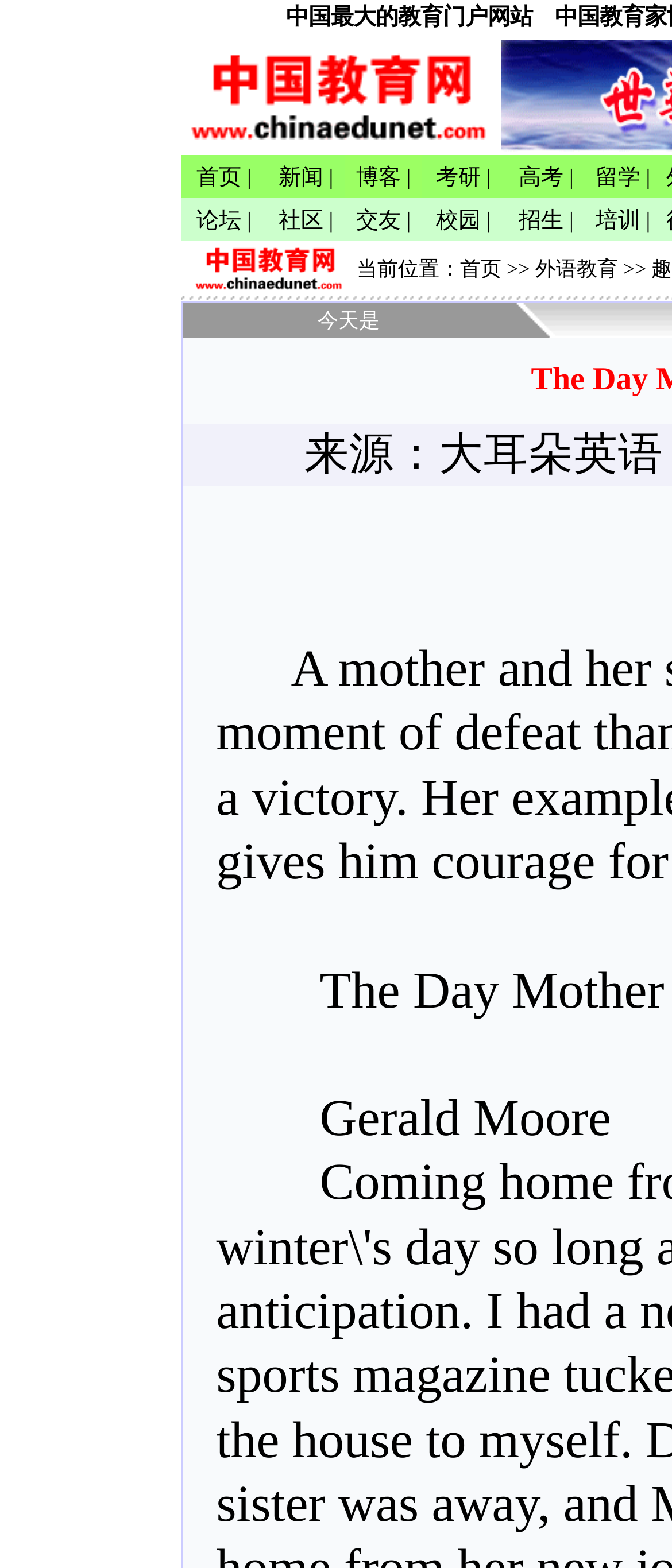Please answer the following question using a single word or phrase: Is there an image on the webpage?

Yes